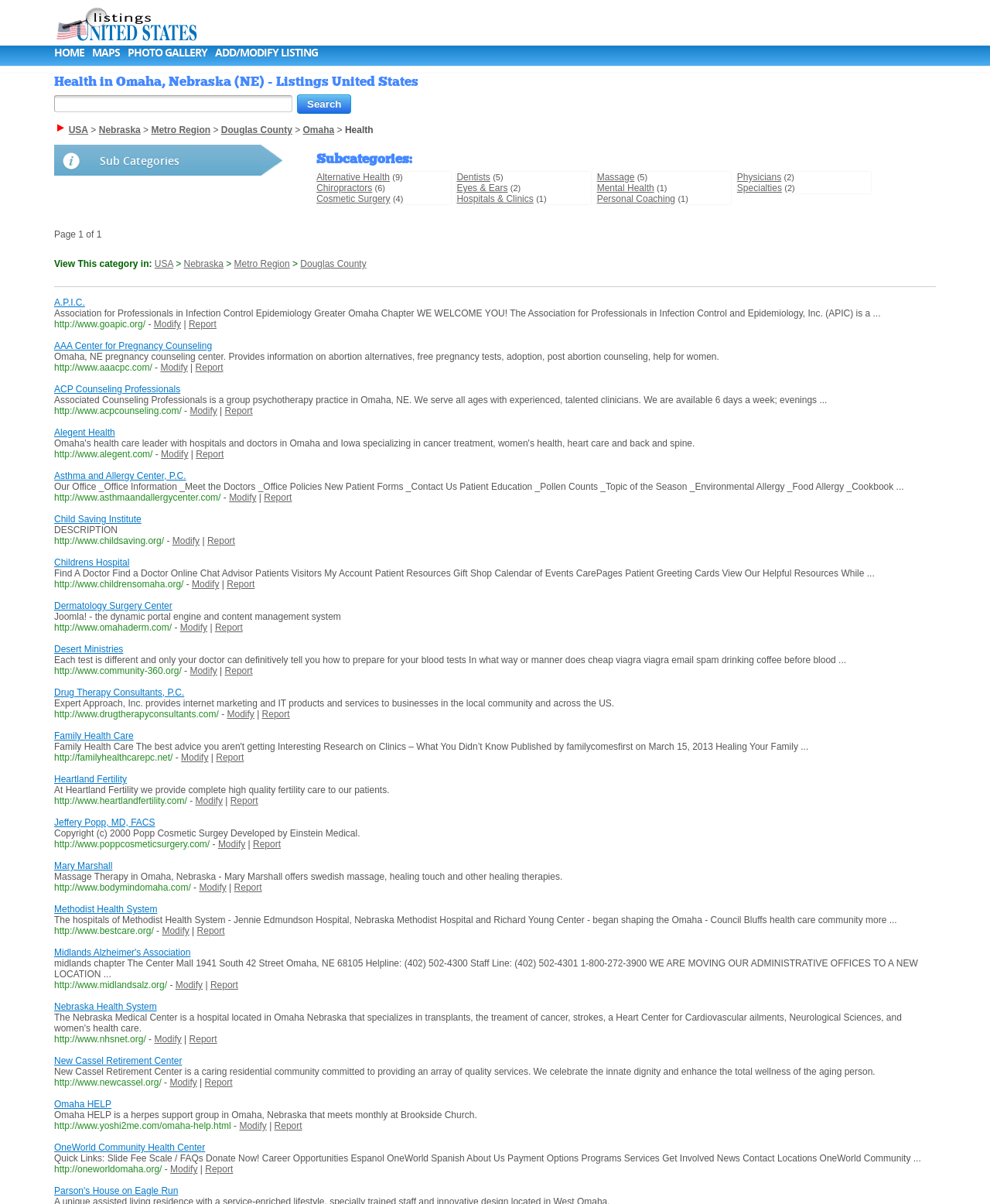Identify the bounding box coordinates for the region to click in order to carry out this instruction: "Report ACP Counseling Professionals listing". Provide the coordinates using four float numbers between 0 and 1, formatted as [left, top, right, bottom].

[0.197, 0.301, 0.225, 0.31]